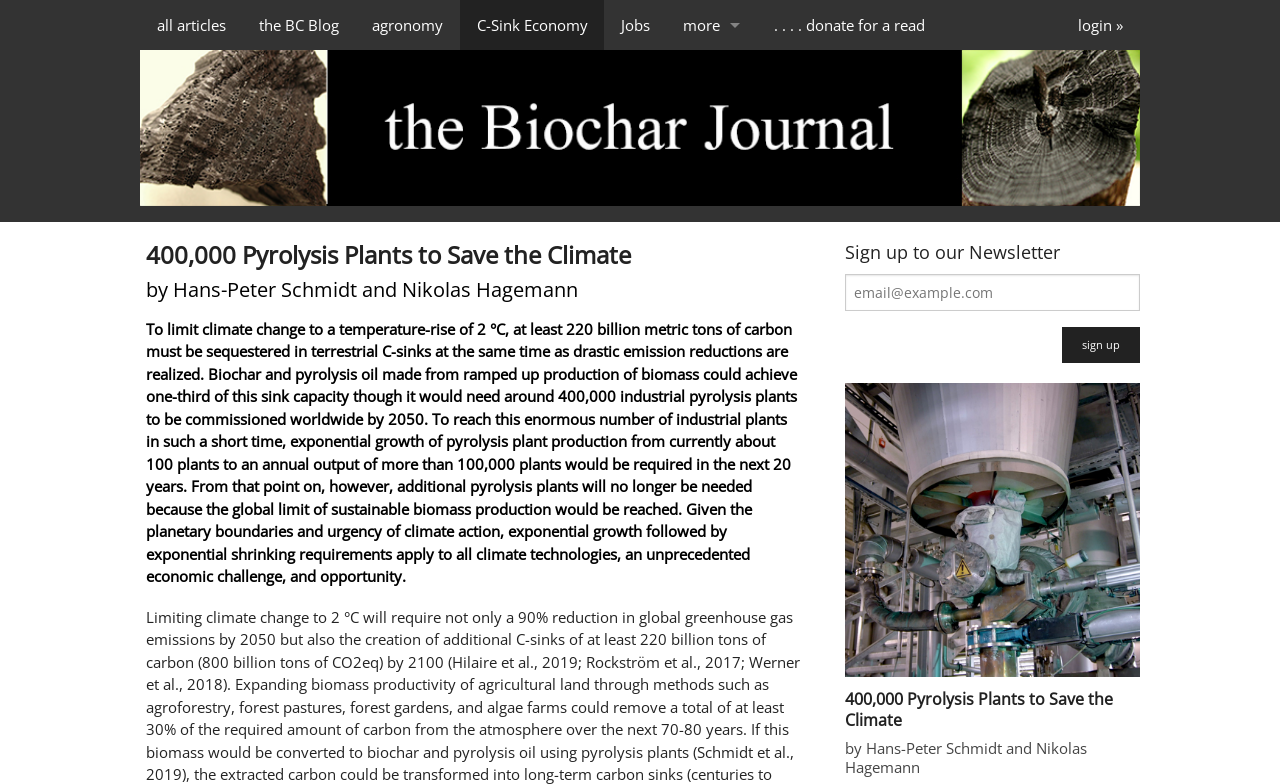Find the bounding box coordinates of the element you need to click on to perform this action: 'click on the 'all articles' link'. The coordinates should be represented by four float values between 0 and 1, in the format [left, top, right, bottom].

[0.109, 0.0, 0.189, 0.064]